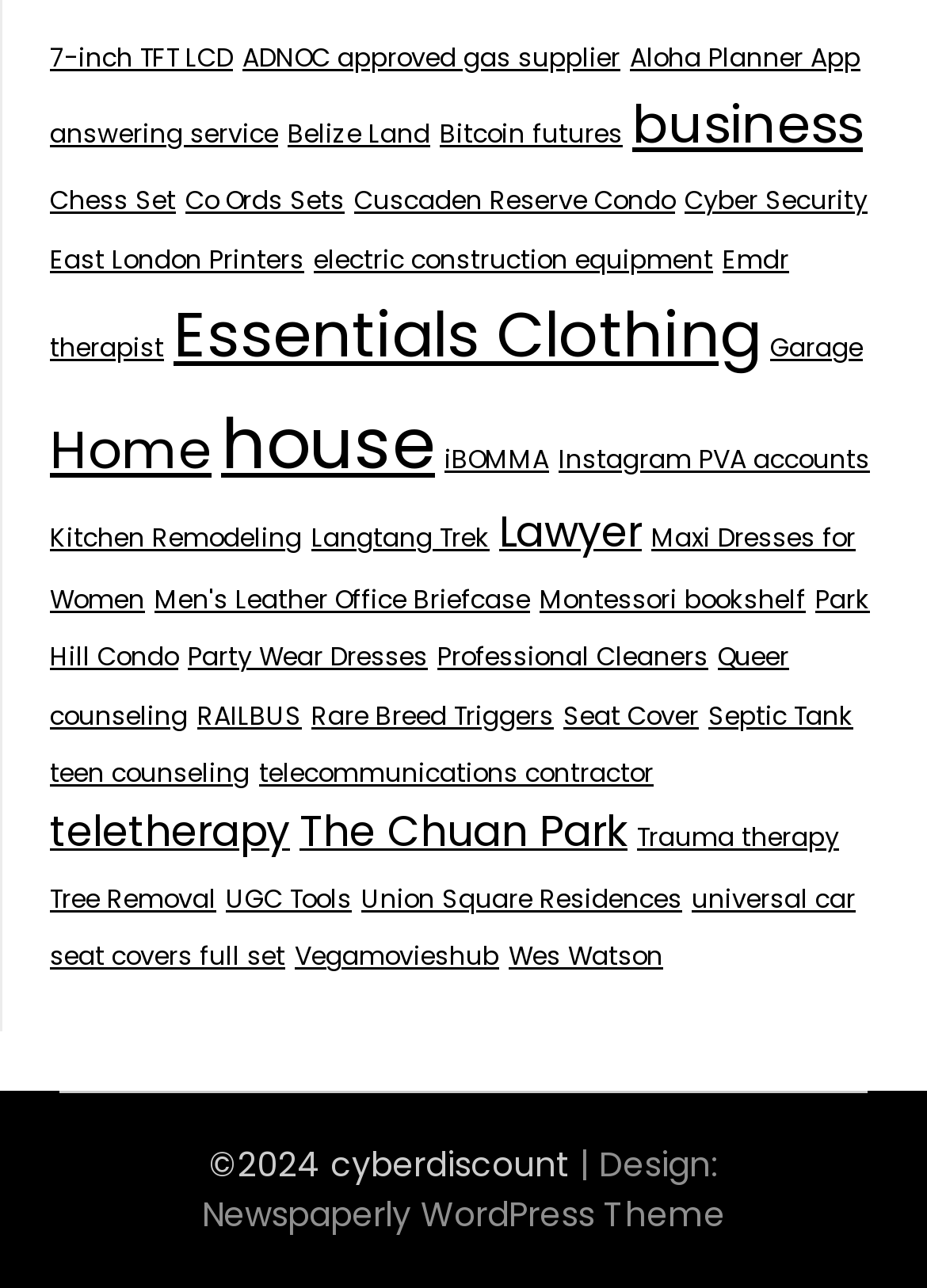Given the element description Vegamovieshub, specify the bounding box coordinates of the corresponding UI element in the format (top-left x, top-left y, bottom-right x, bottom-right y). All values must be between 0 and 1.

[0.318, 0.73, 0.538, 0.757]